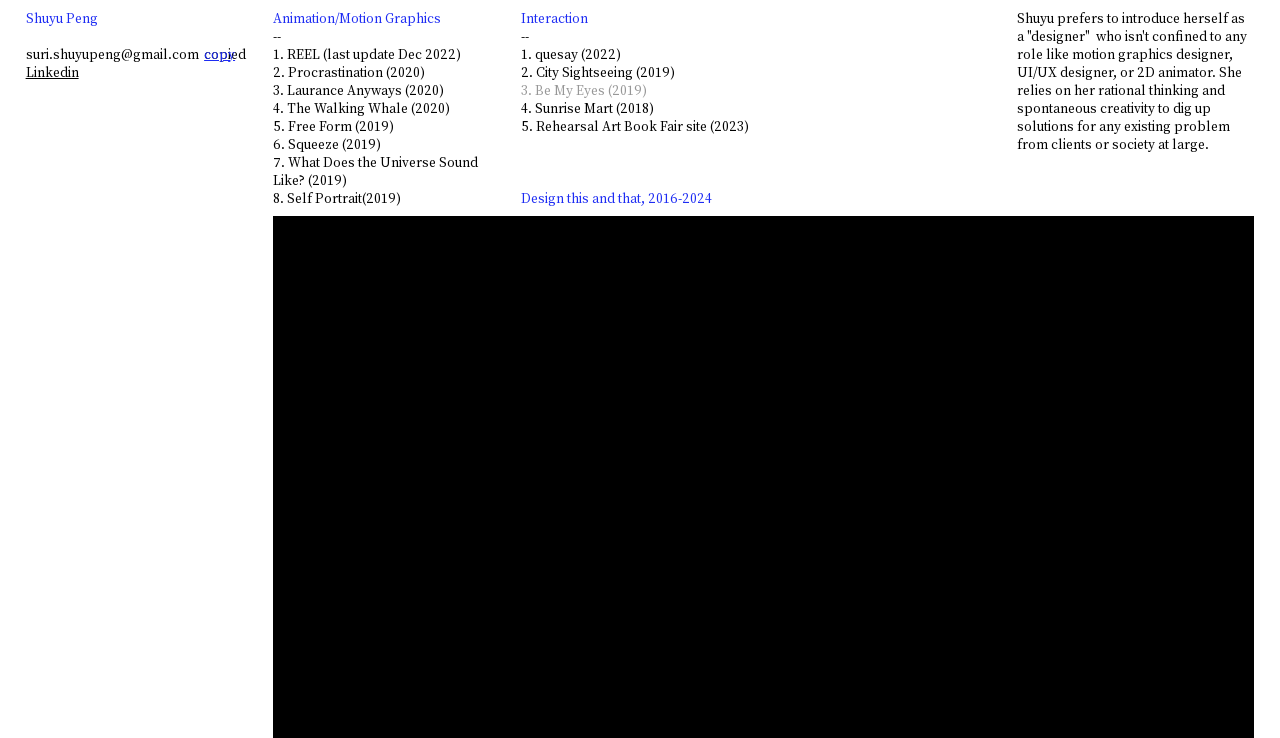Provide your answer to the question using just one word or phrase: How many categories are there on the webpage?

2